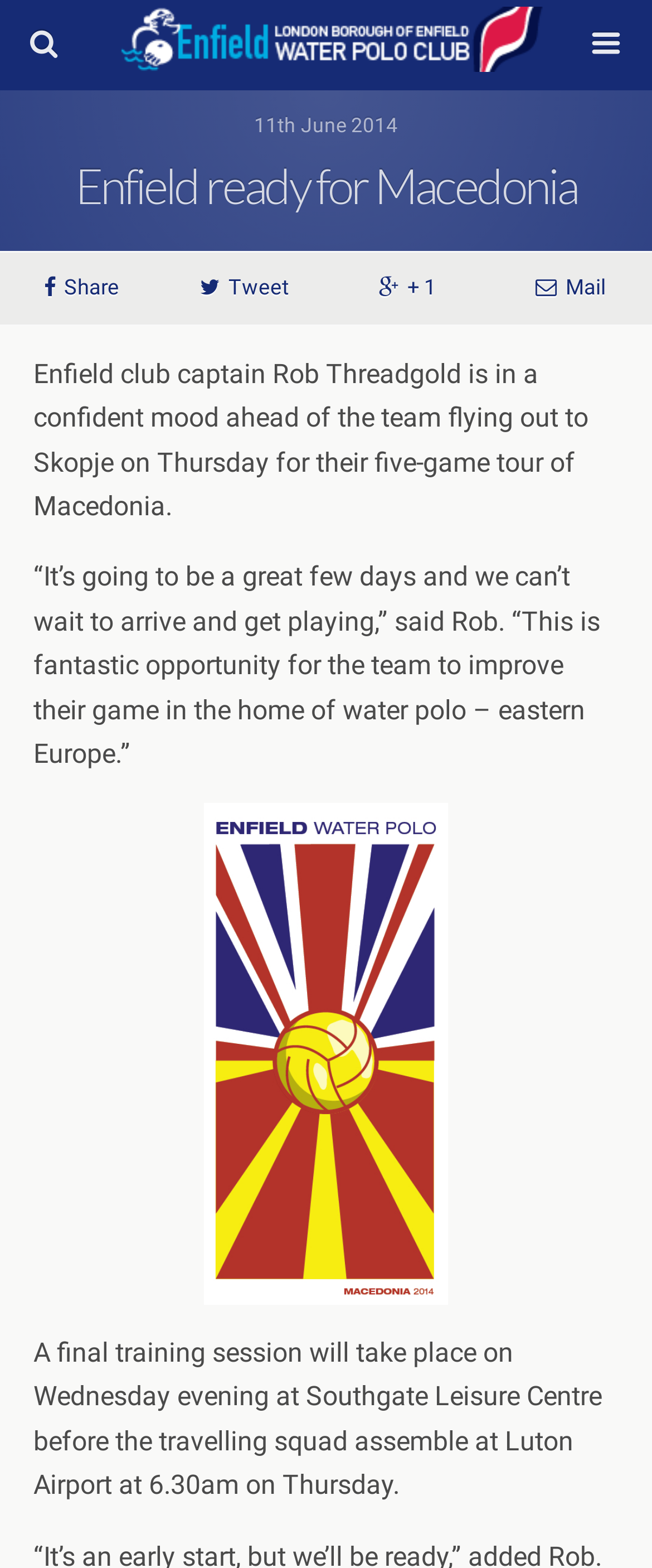Respond with a single word or short phrase to the following question: 
What is the name of the Enfield club captain?

Rob Threadgold